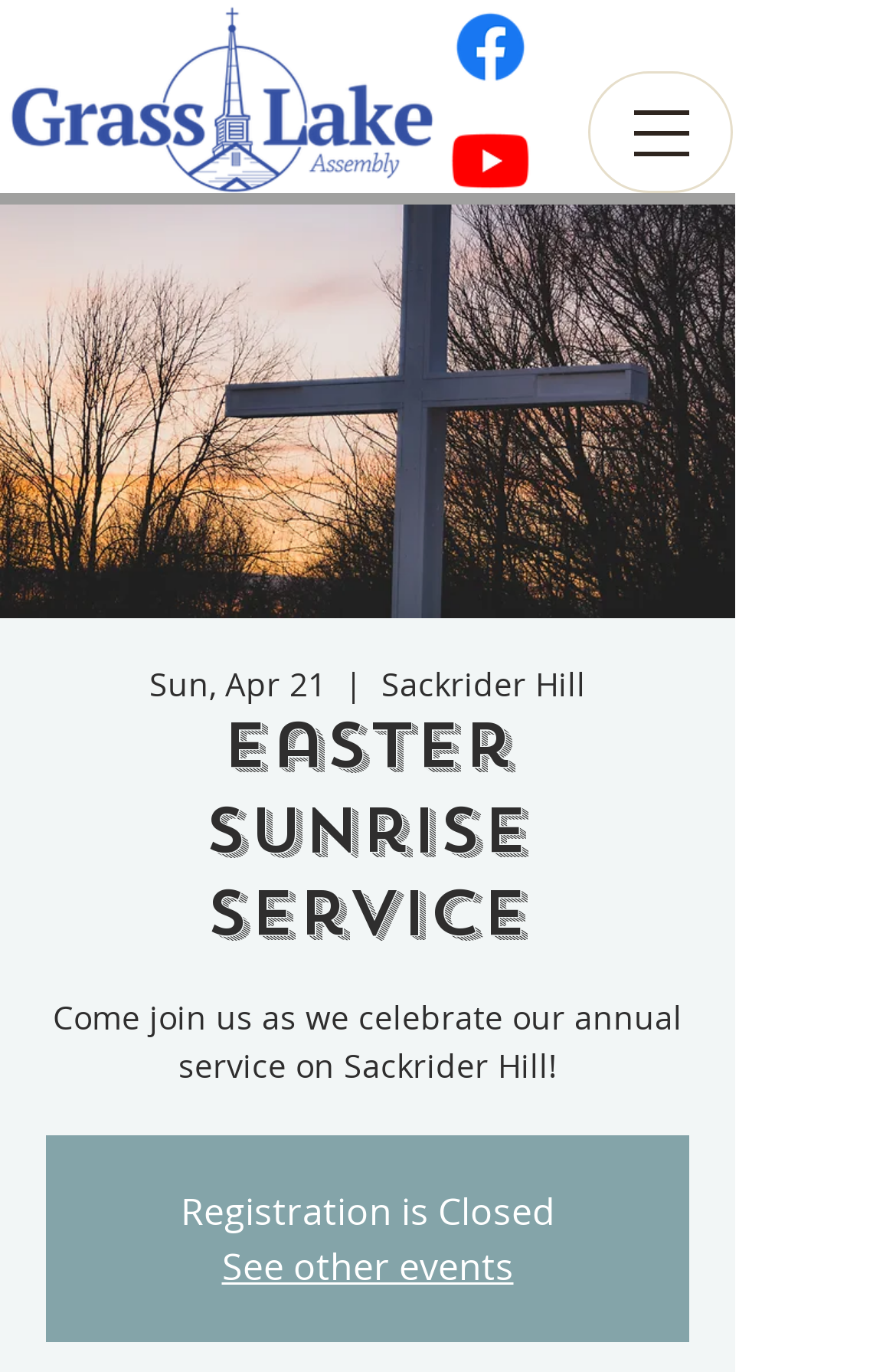Locate the UI element described by aria-label="Youtube" in the provided webpage screenshot. Return the bounding box coordinates in the format (top-left x, top-left y, bottom-right x, bottom-right y), ensuring all values are between 0 and 1.

[0.497, 0.084, 0.597, 0.149]